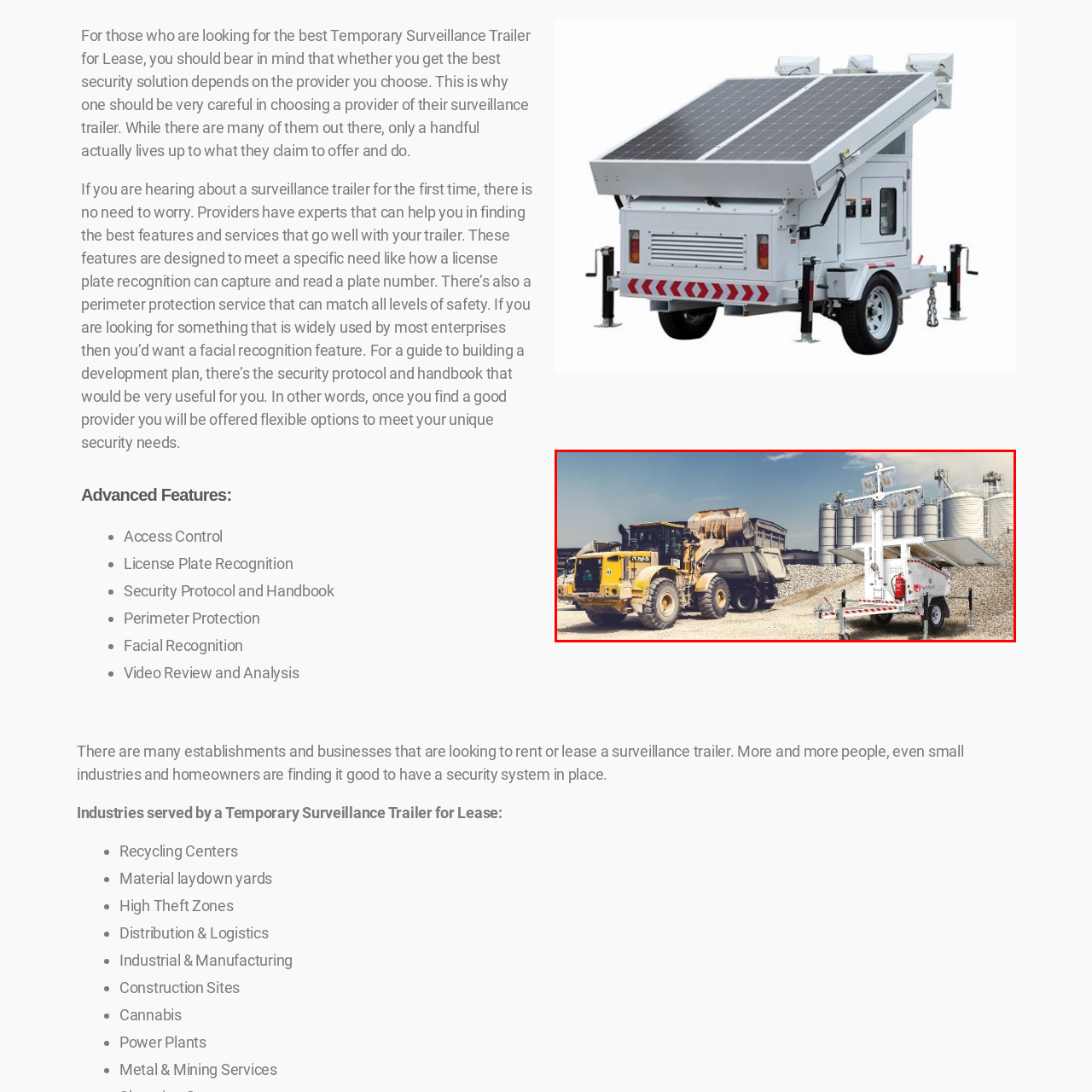What is the purpose of the surveillance trailer?
Pay attention to the part of the image enclosed by the red bounding box and respond to the question in detail.

The caption explains that the trailer is 'specifically designed for security and monitoring purposes', highlighting its role in providing surveillance capabilities.